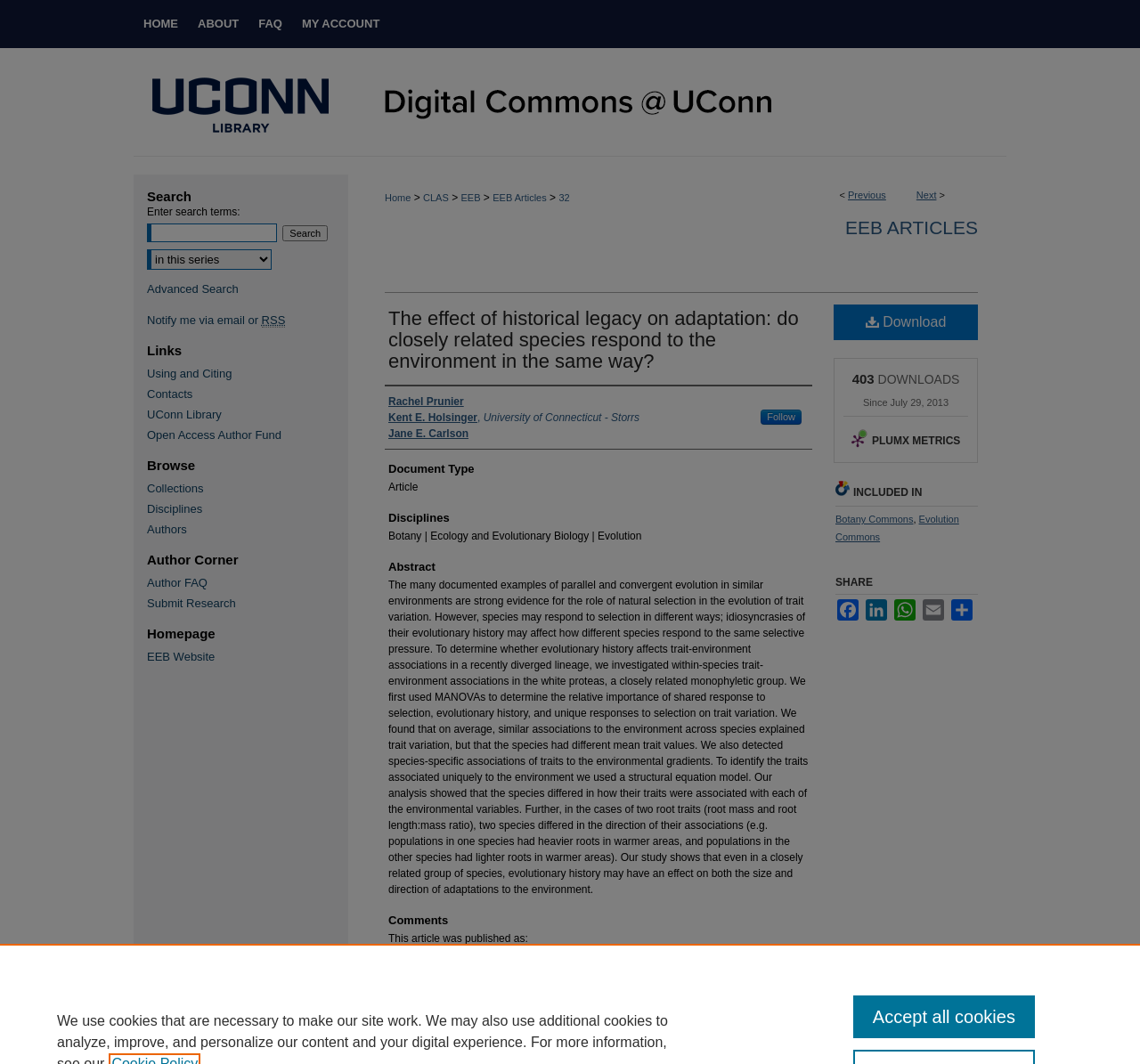From the webpage screenshot, predict the bounding box coordinates (top-left x, top-left y, bottom-right x, bottom-right y) for the UI element described here: Previous

[0.744, 0.178, 0.777, 0.188]